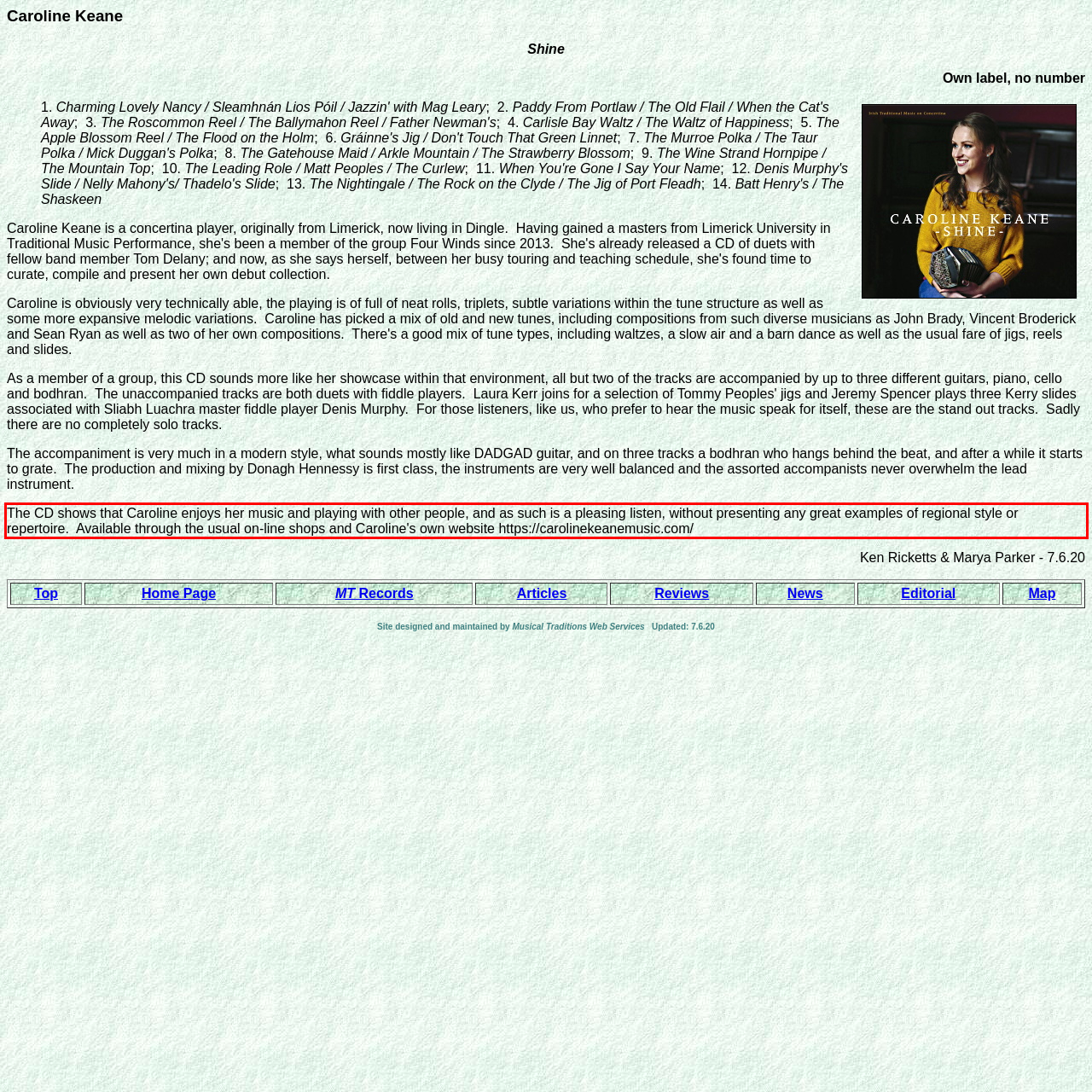You are given a webpage screenshot with a red bounding box around a UI element. Extract and generate the text inside this red bounding box.

The CD shows that Caroline enjoys her music and playing with other people, and as such is a pleasing listen, without presenting any great examples of regional style or repertoire. Available through the usual on-line shops and Caroline's own website https://carolinekeanemusic.com/